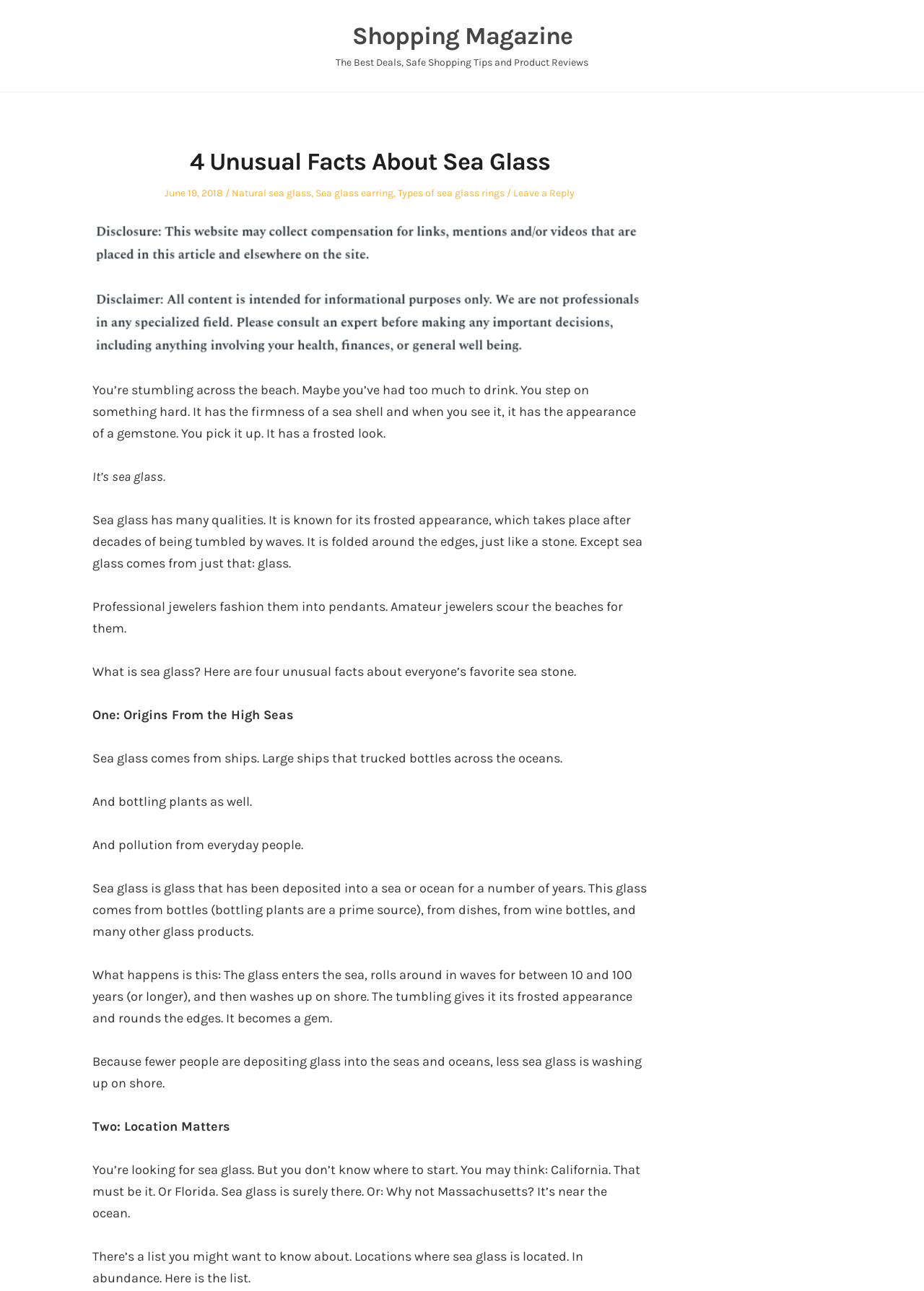Identify the bounding box of the UI component described as: "Sea glass earring".

[0.341, 0.145, 0.426, 0.154]